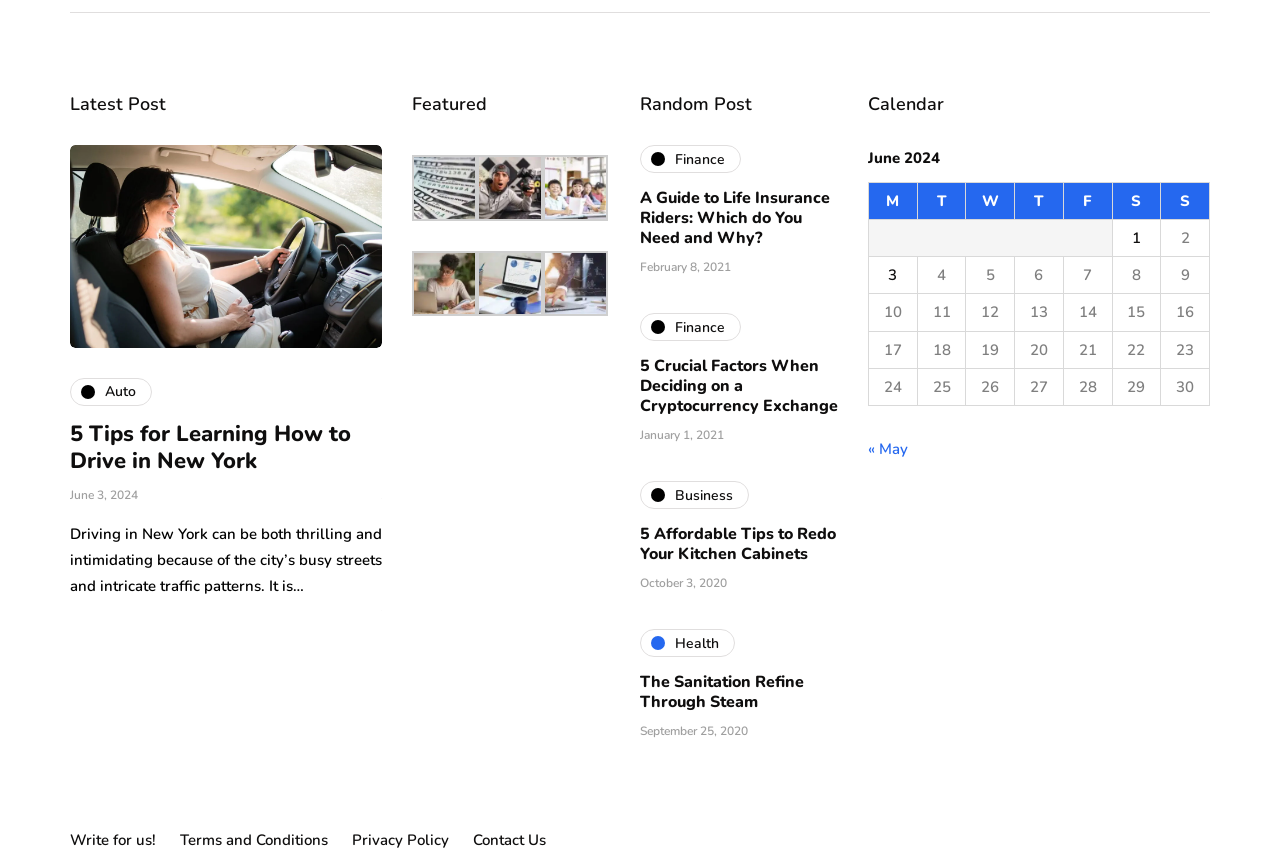Predict the bounding box coordinates of the area that should be clicked to accomplish the following instruction: "View 'Featured' posts". The bounding box coordinates should consist of four float numbers between 0 and 1, i.e., [left, top, right, bottom].

[0.322, 0.108, 0.477, 0.134]